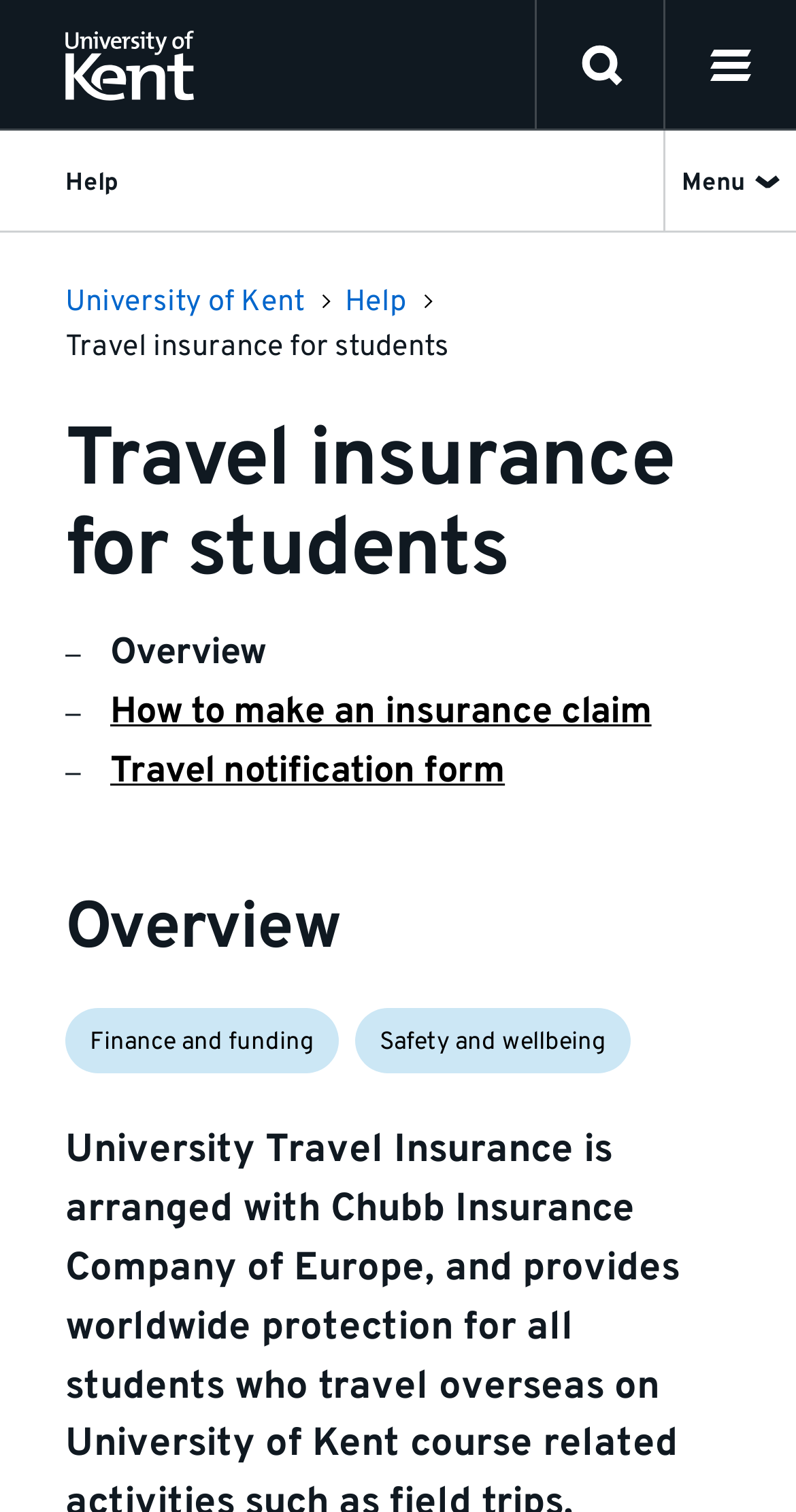Answer with a single word or phrase: 
What are the related pages?

Overview, How to make an insurance claim, Travel notification form